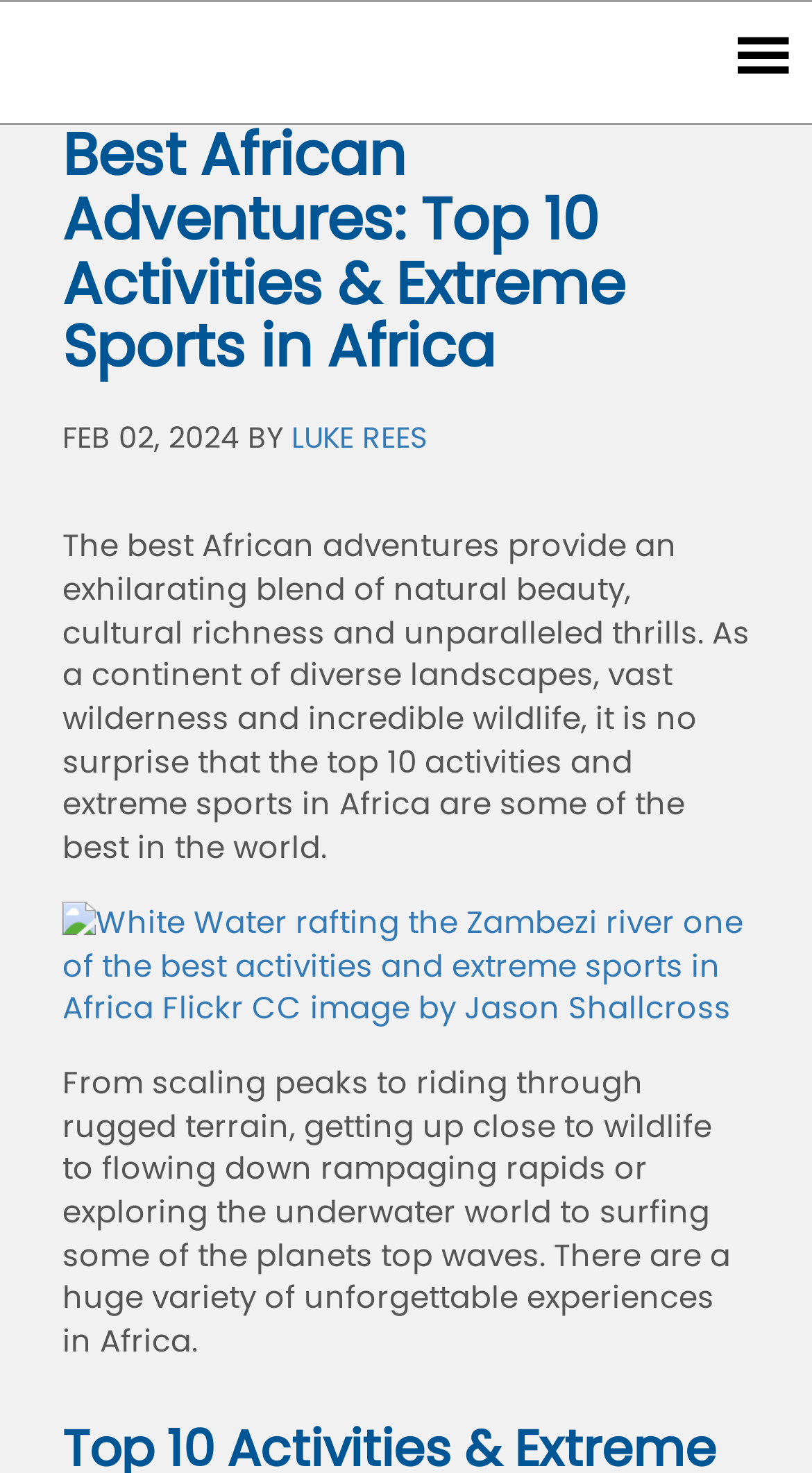What is the topic of this article?
Using the image as a reference, give an elaborate response to the question.

I determined the topic by reading the main heading, which says 'Best African Adventures: Top 10 Activities & Extreme Sports in Africa', and also by looking at the content of the article, which discusses various activities and extreme sports in Africa.